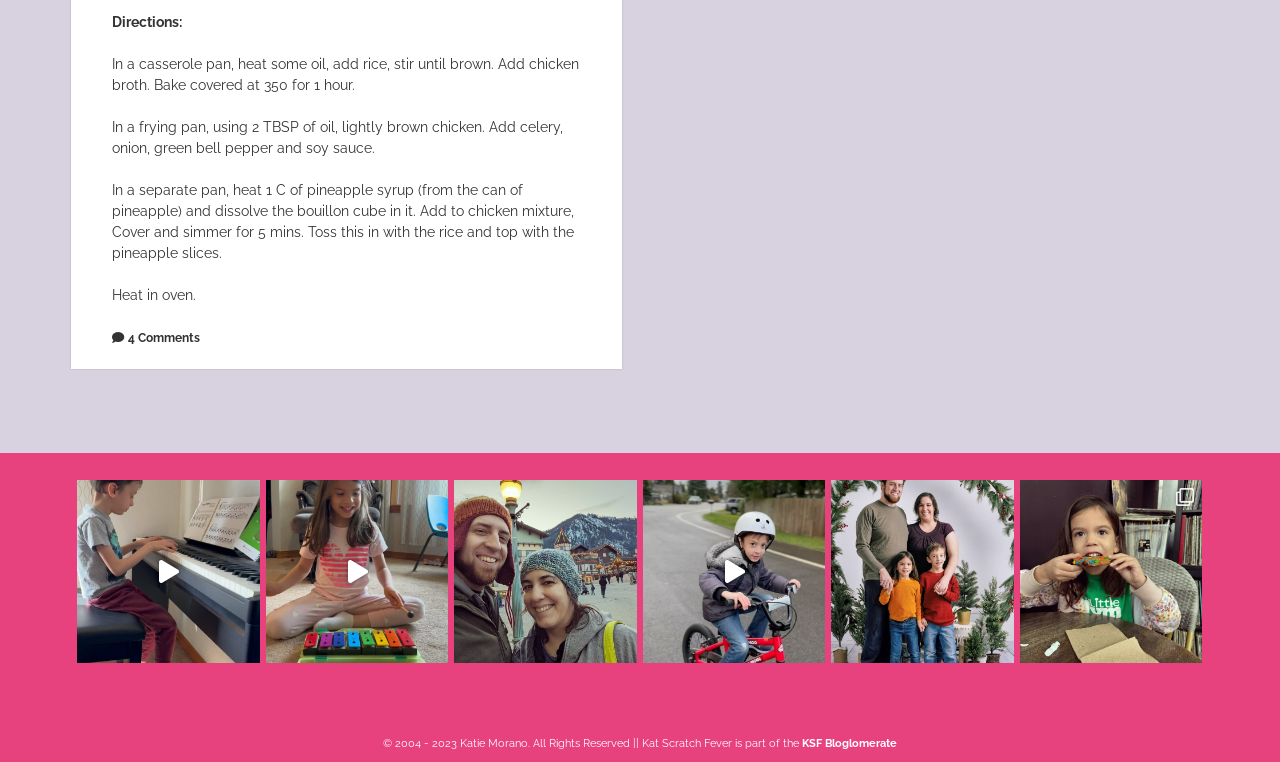What is the purpose of the separate pan?
Using the visual information, answer the question in a single word or phrase.

To heat pineapple syrup